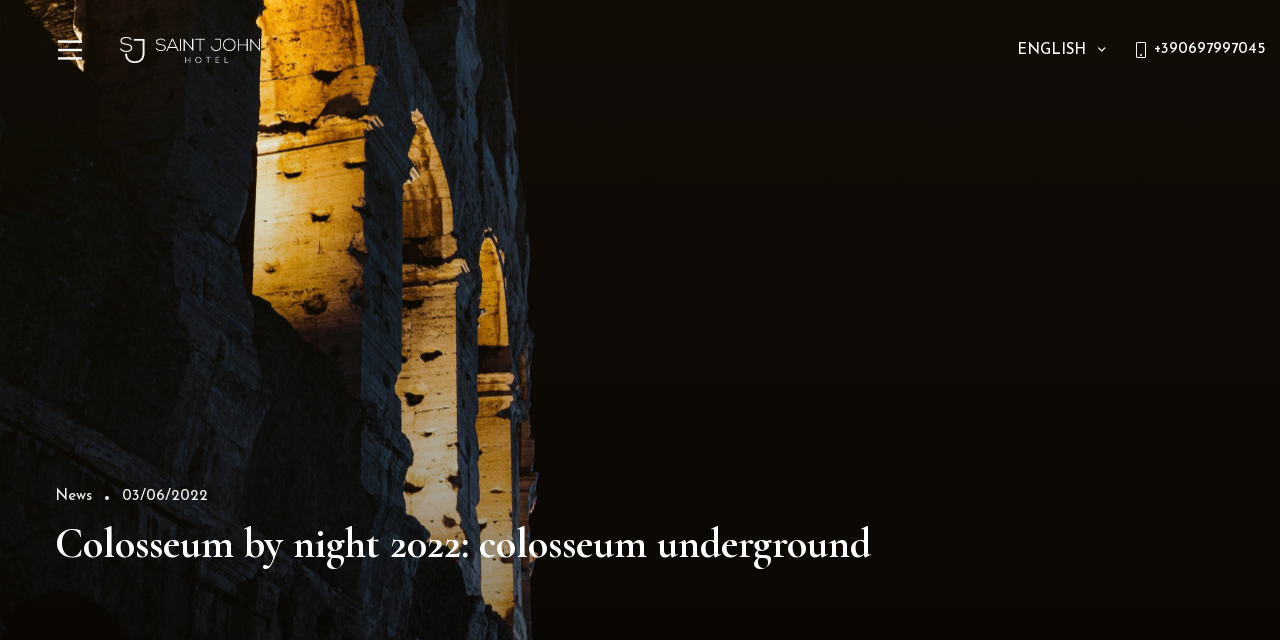Please provide the bounding box coordinate of the region that matches the element description: title="Boutique Hotel". Coordinates should be in the format (top-left x, top-left y, bottom-right x, bottom-right y) and all values should be between 0 and 1.

[0.094, 0.058, 0.203, 0.098]